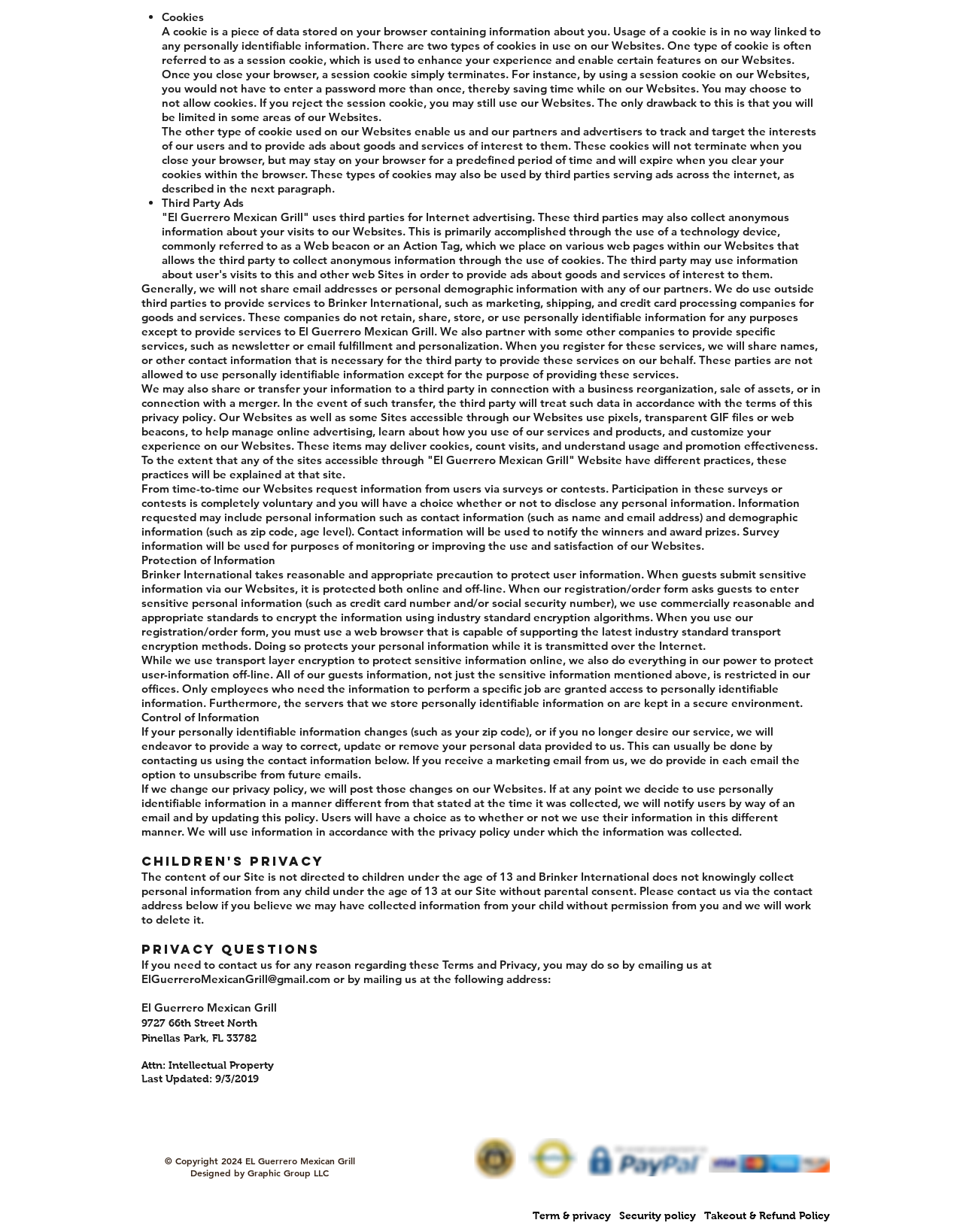Using the webpage screenshot, find the UI element described by ElGuerreroMexicanGrill@gmail.com. Provide the bounding box coordinates in the format (top-left x, top-left y, bottom-right x, bottom-right y), ensuring all values are floating point numbers between 0 and 1.

[0.147, 0.789, 0.343, 0.8]